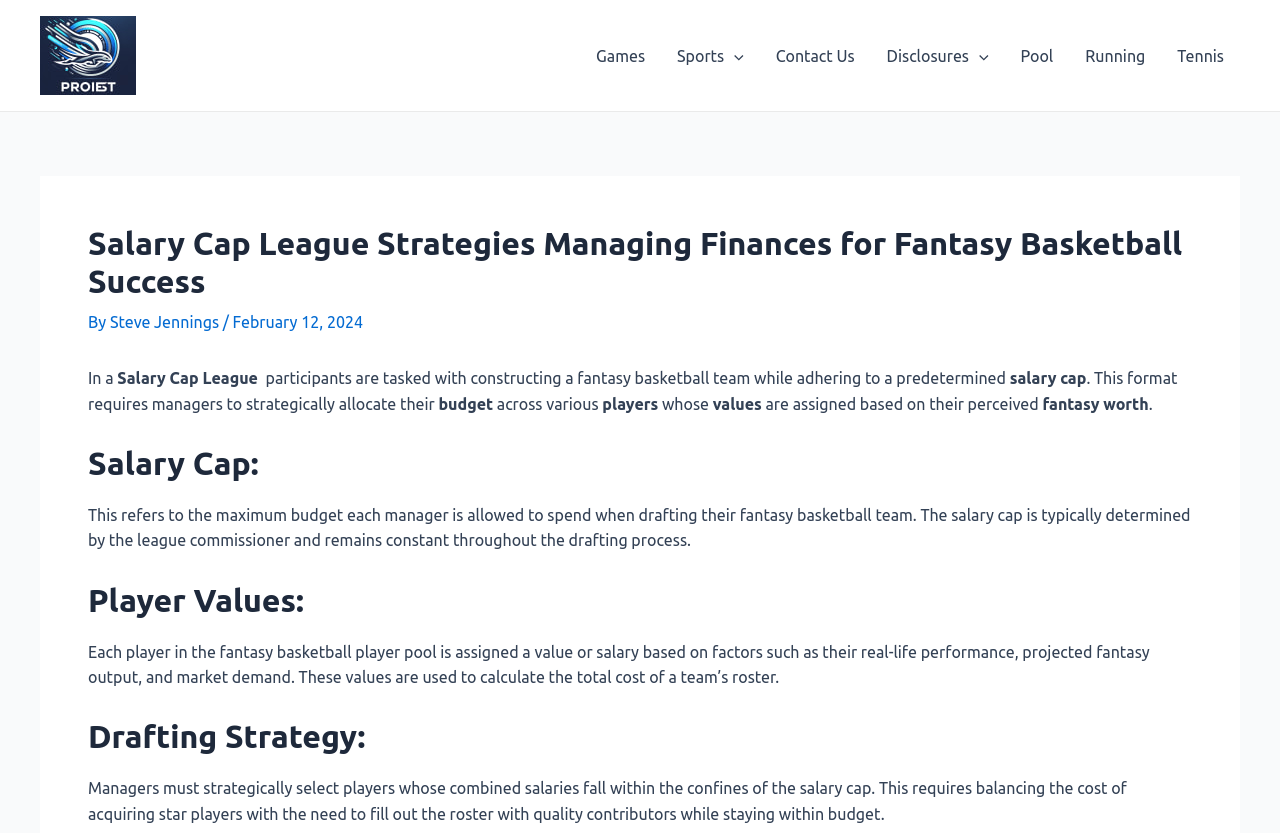Locate the bounding box coordinates of the clickable element to fulfill the following instruction: "Learn more about the MURI program". Provide the coordinates as four float numbers between 0 and 1 in the format [left, top, right, bottom].

None